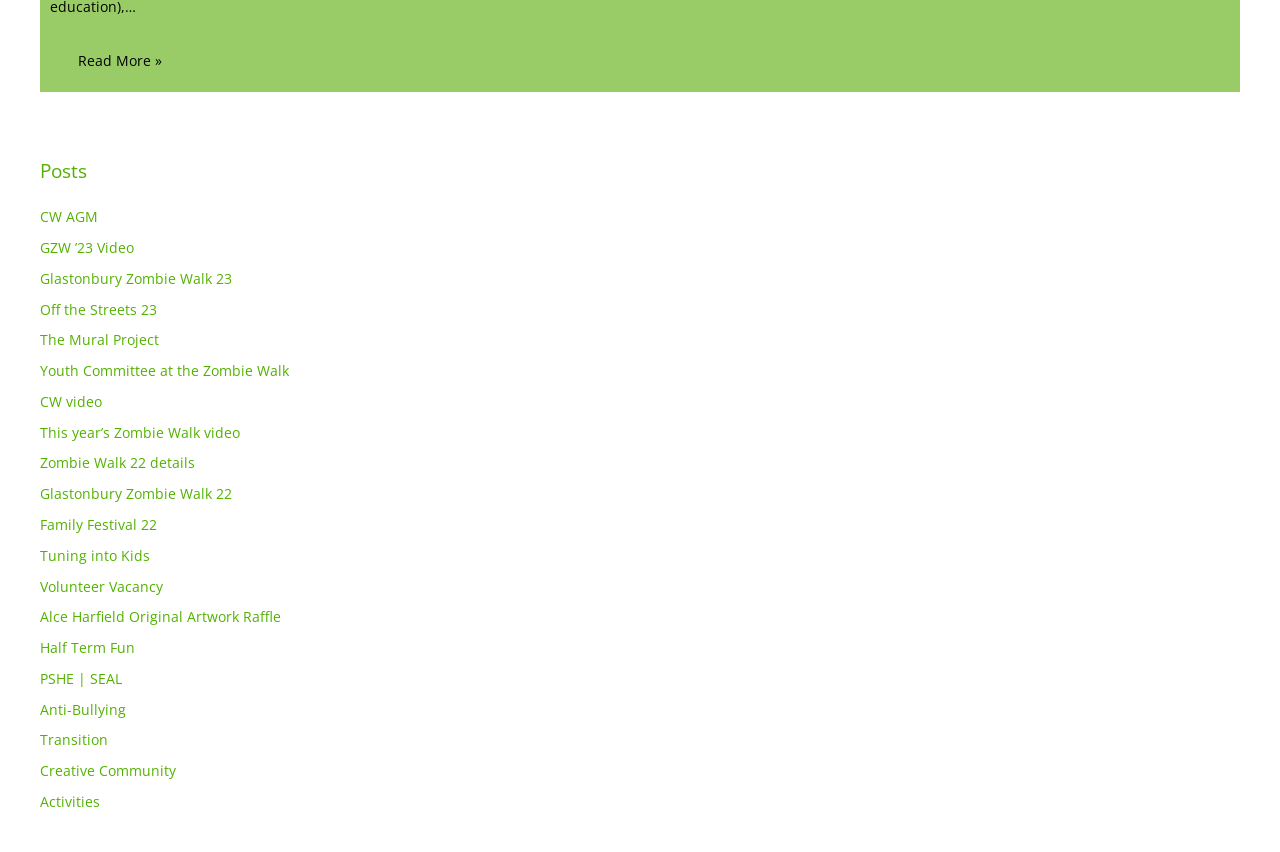Identify the bounding box coordinates of the clickable region required to complete the instruction: "Click on the 'CW AGM' link". The coordinates should be given as four float numbers within the range of 0 and 1, i.e., [left, top, right, bottom].

[0.031, 0.243, 0.077, 0.265]